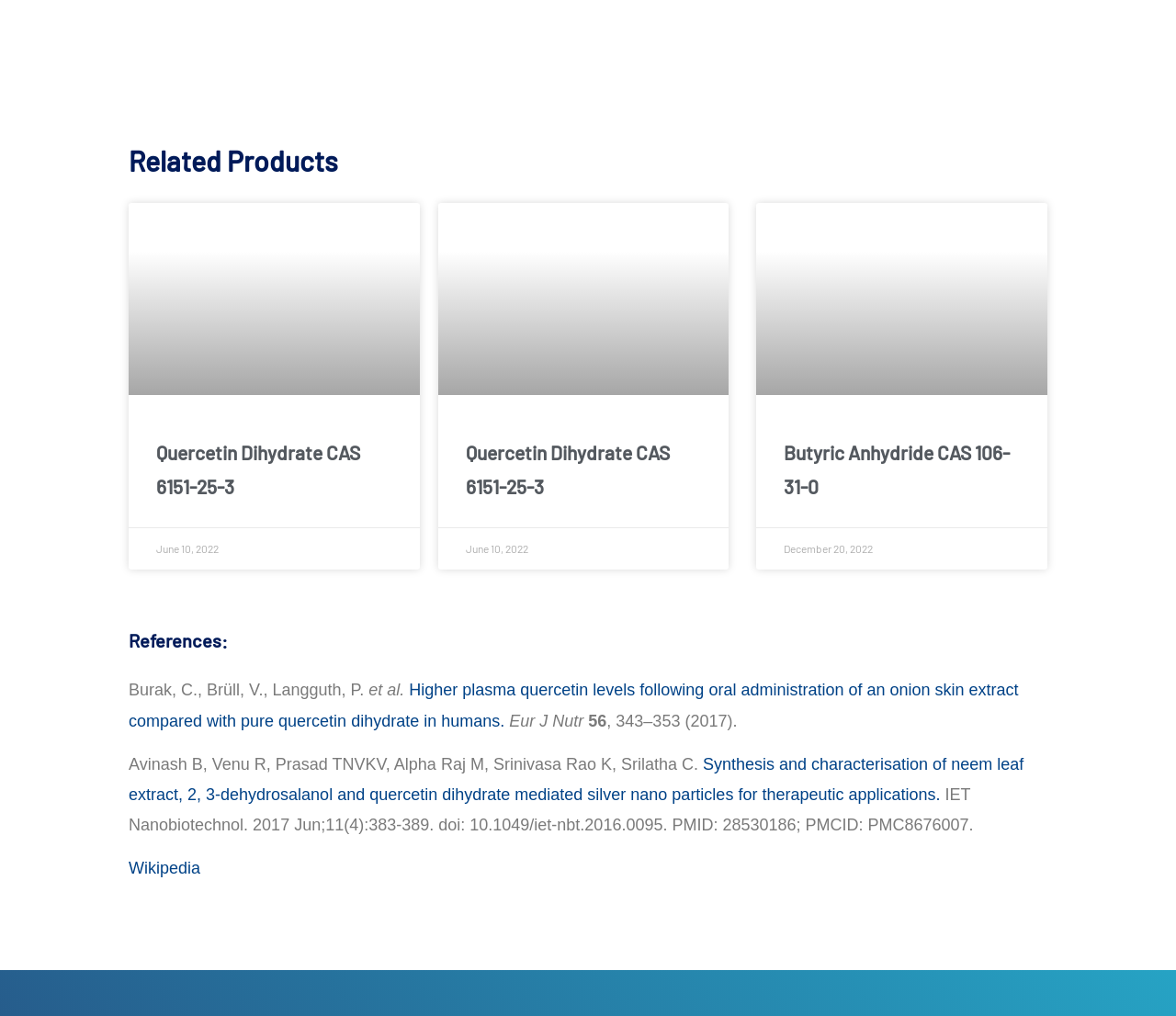When was the article about Quercetin Dihydrate published?
Provide a well-explained and detailed answer to the question.

The publication date is mentioned below the heading 'Quercetin Dihydrate CAS 6151-25-3' in the article section.